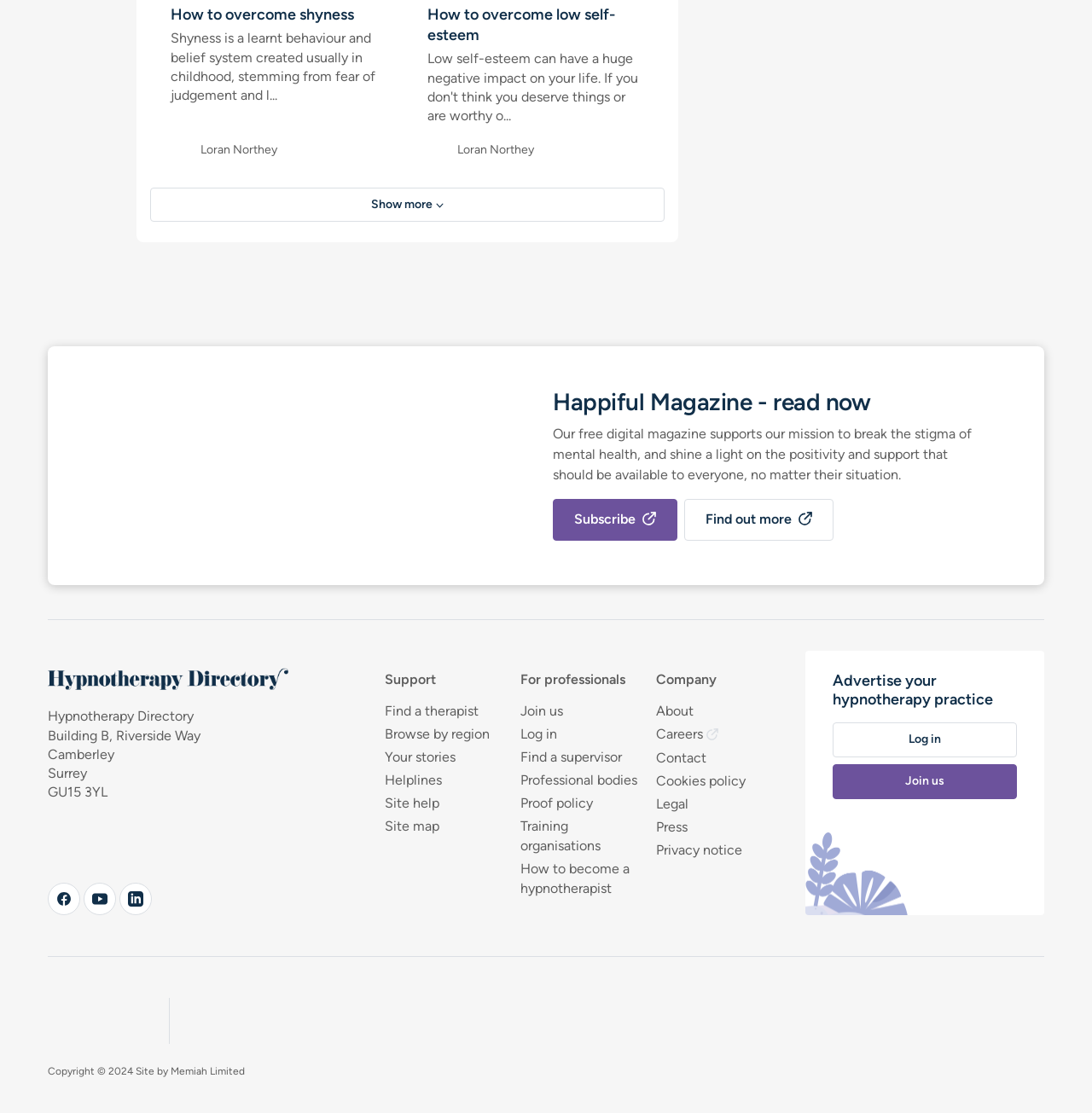Please locate the bounding box coordinates of the element that should be clicked to complete the given instruction: "Click on 'Show more'".

[0.138, 0.168, 0.608, 0.2]